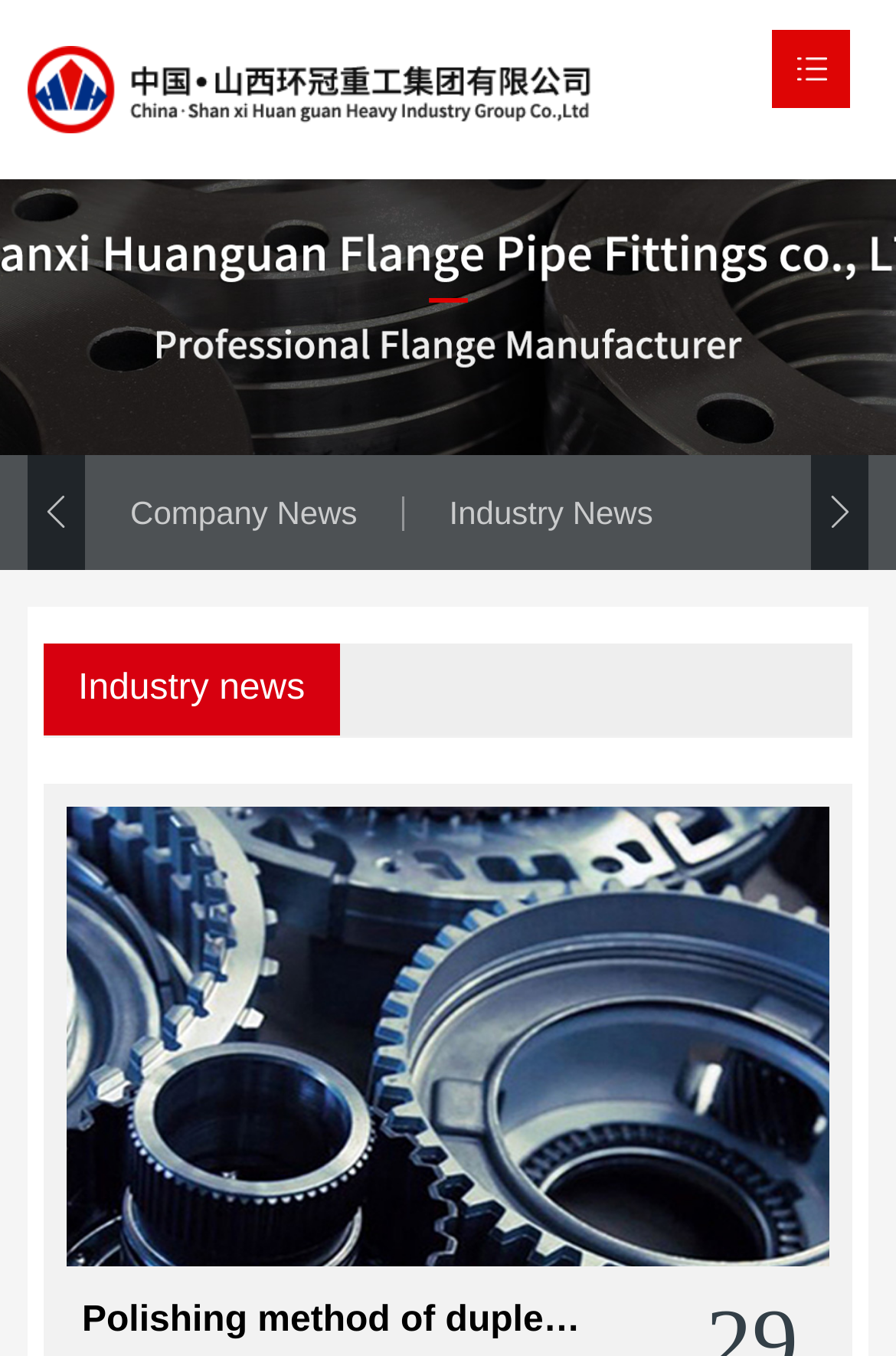Analyze and describe the webpage in a detailed narrative.

The webpage appears to be the homepage of Shanxi Huanguan Flange Pipe Fittings Co., LTD, an industry news website. At the top-left corner, there is a small image, and another small image is located at the top-right corner. 

Below these images, there is a navigation menu with seven headings: Home, Product, Equipment, Honor, News, Recruit, and About us, each with a corresponding link. These headings are evenly spaced and span the entire width of the page.

On the left side of the page, there are two links, "Company News" and "Industry News", placed vertically. Below these links, there are two disabled buttons, "Previous slide" and "Next slide", with arrow icons.

The main content of the page is divided into two sections. The top section has a heading "Industry news" and the bottom section has a heading "Polishing method of duplex steel flange" with a corresponding link. 

There is a large image located at the bottom-center of the page, and another image is placed at the bottom-right corner.